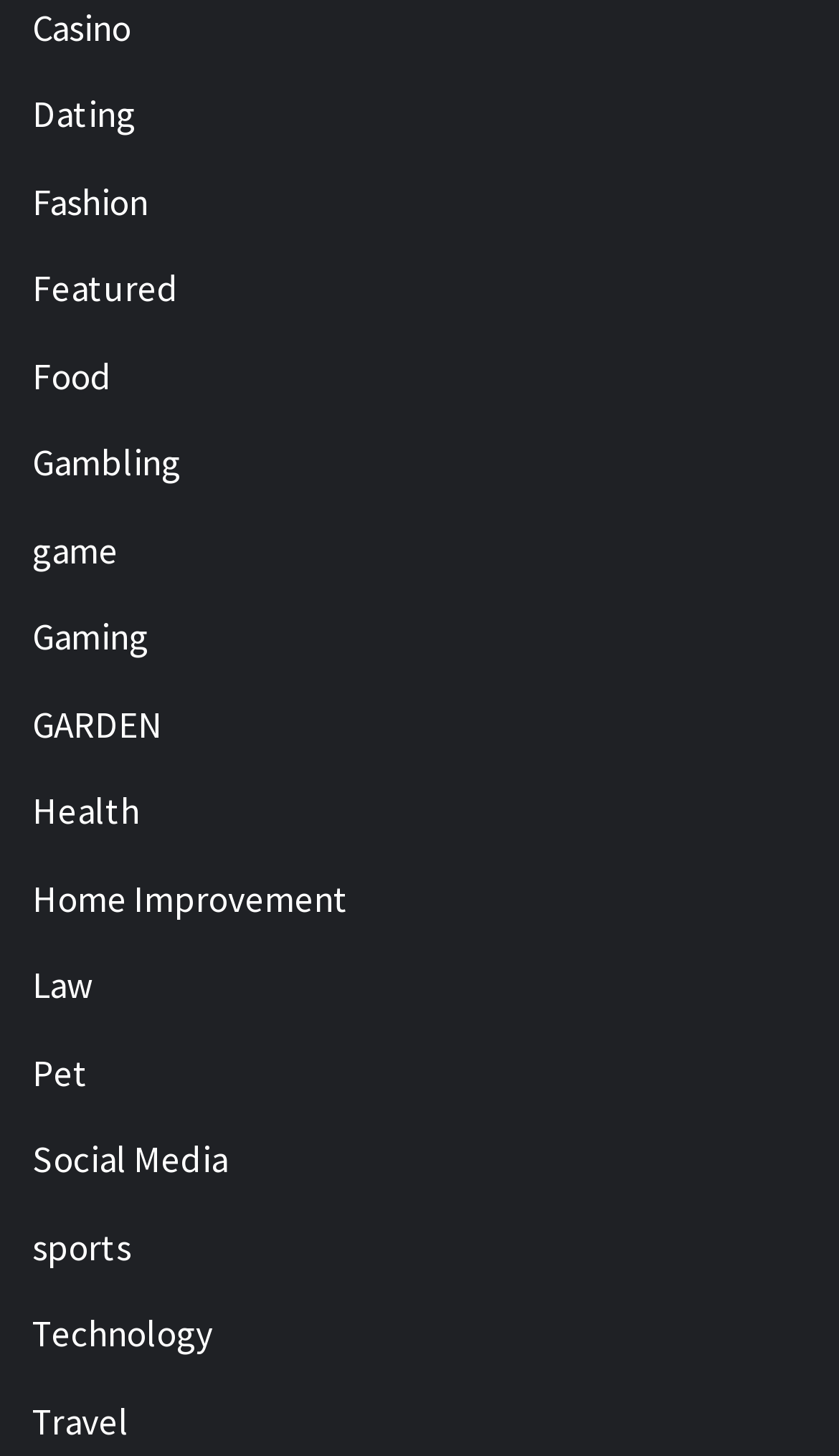Determine the bounding box coordinates for the area you should click to complete the following instruction: "Check out the Travel link".

[0.038, 0.96, 0.154, 0.992]